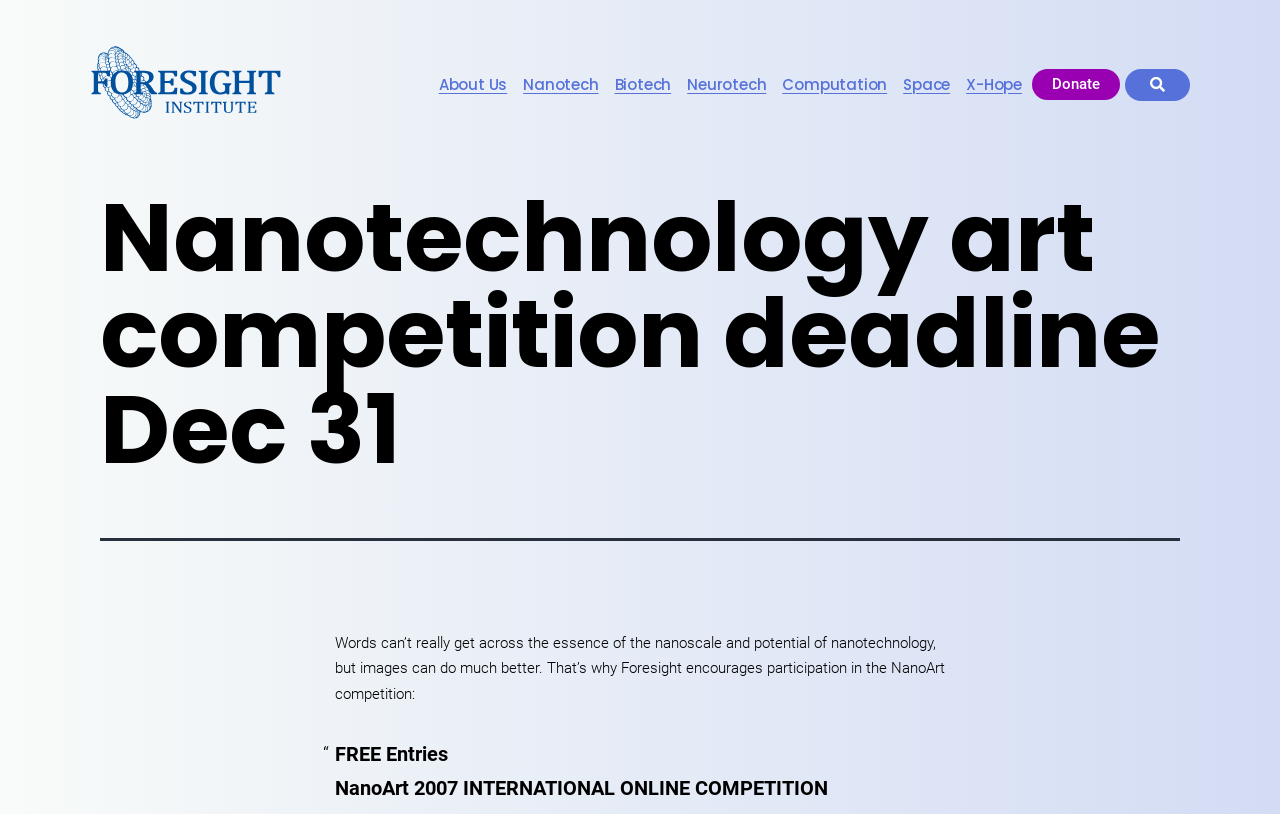Give a detailed overview of the webpage's appearance and contents.

The webpage is about the NanoArt competition organized by the Foresight Institute. At the top, there are several links to different sections of the website, including "About Us", "Nanotech", "Biotech", and others, aligned horizontally across the page. 

Below these links, a large header takes up most of the width of the page, with the title "Nanotechnology art competition deadline Dec 31". 

Underneath the header, a paragraph of text explains the importance of images in conveying the essence of nanotechnology and encourages participation in the NanoArt competition. 

To the right of this paragraph, there is a call-out box with the text "FREE Entries" in a larger font size. 

Below the paragraph, there is a title "NanoArt 2007 INTERNATIONAL ONLINE COMPETITION" in a larger font size, indicating the specific competition being promoted.